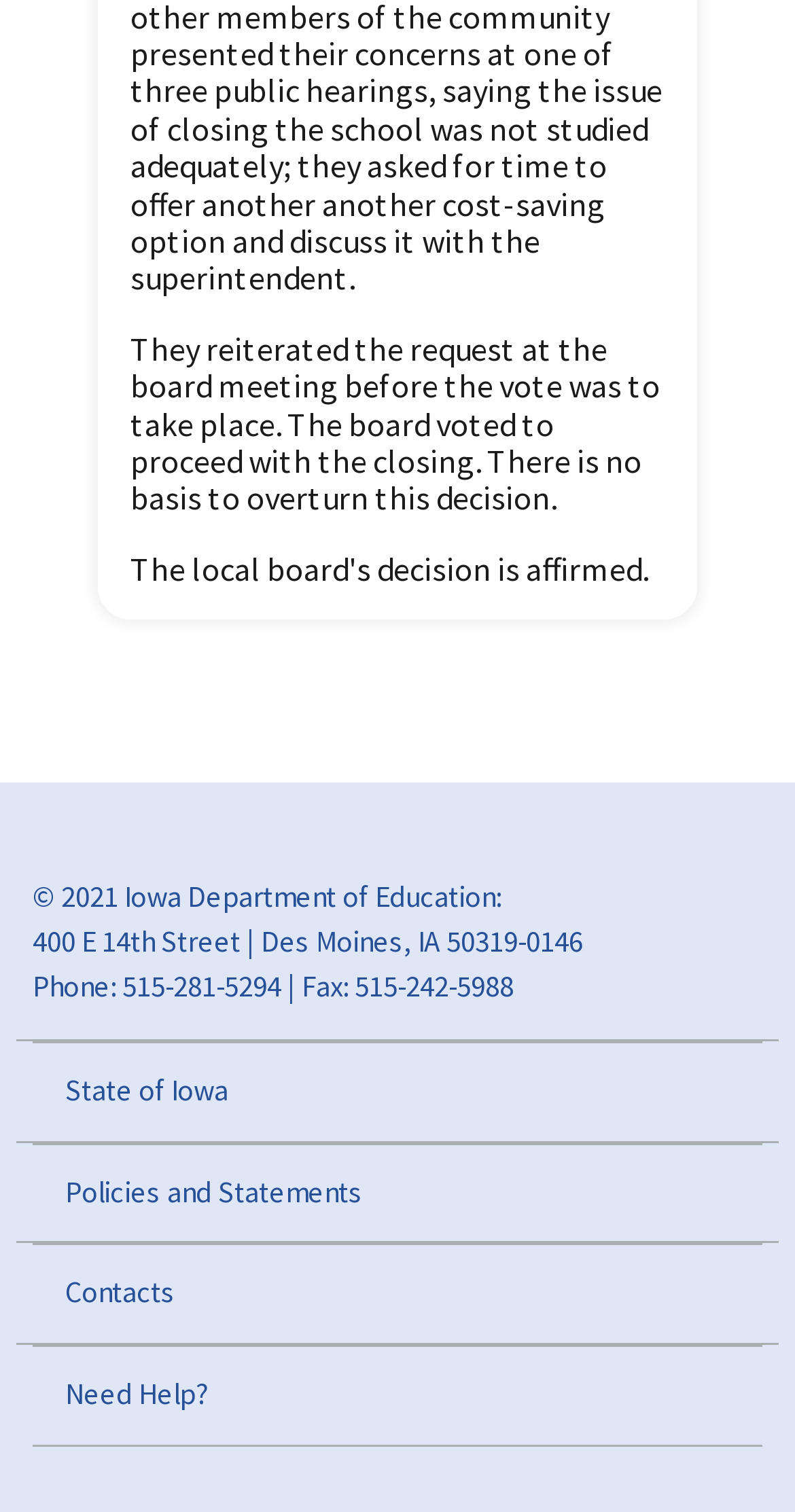Locate the bounding box of the UI element defined by this description: "Contacts". The coordinates should be given as four float numbers between 0 and 1, formatted as [left, top, right, bottom].

[0.041, 0.823, 0.959, 0.888]